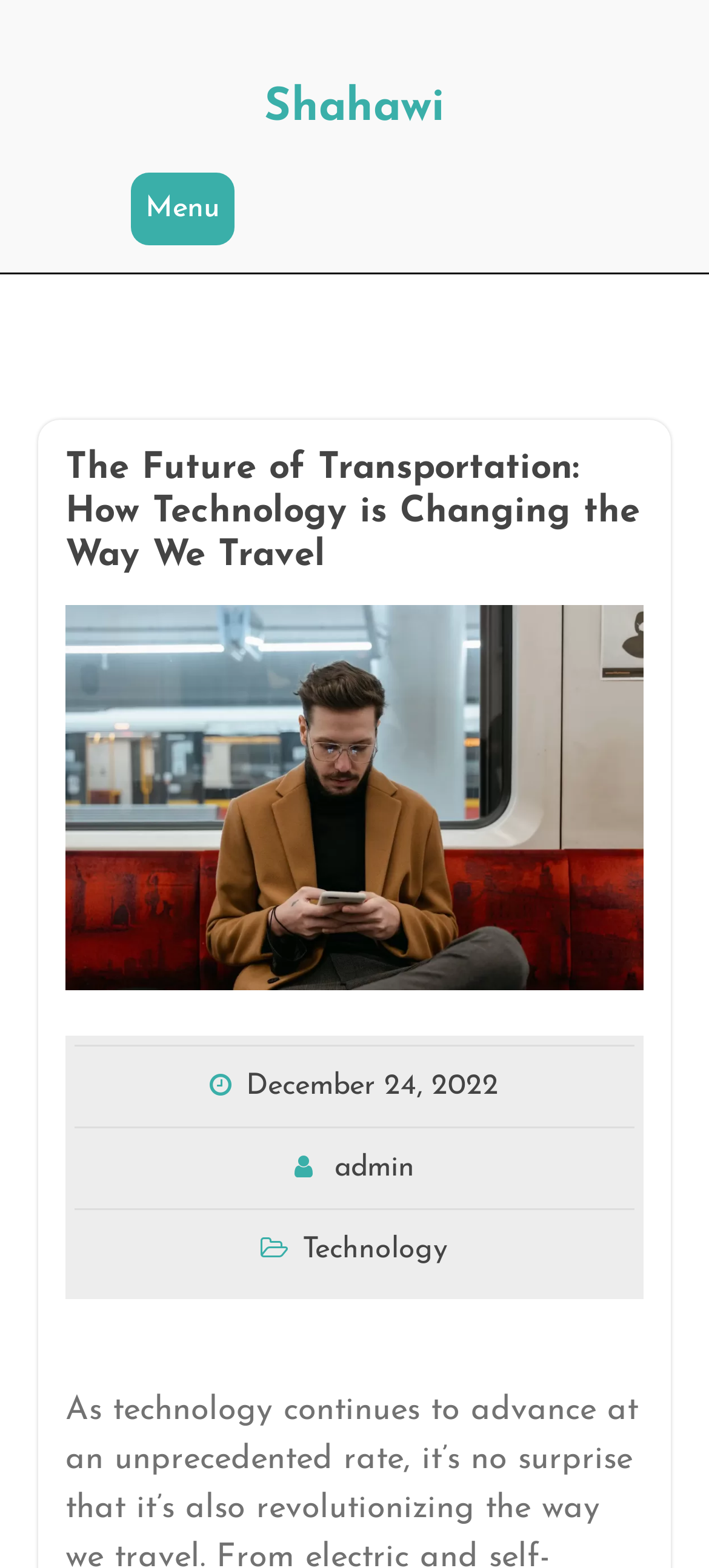Please provide the main heading of the webpage content.

The Future of Transportation: How Technology is Changing the Way We Travel